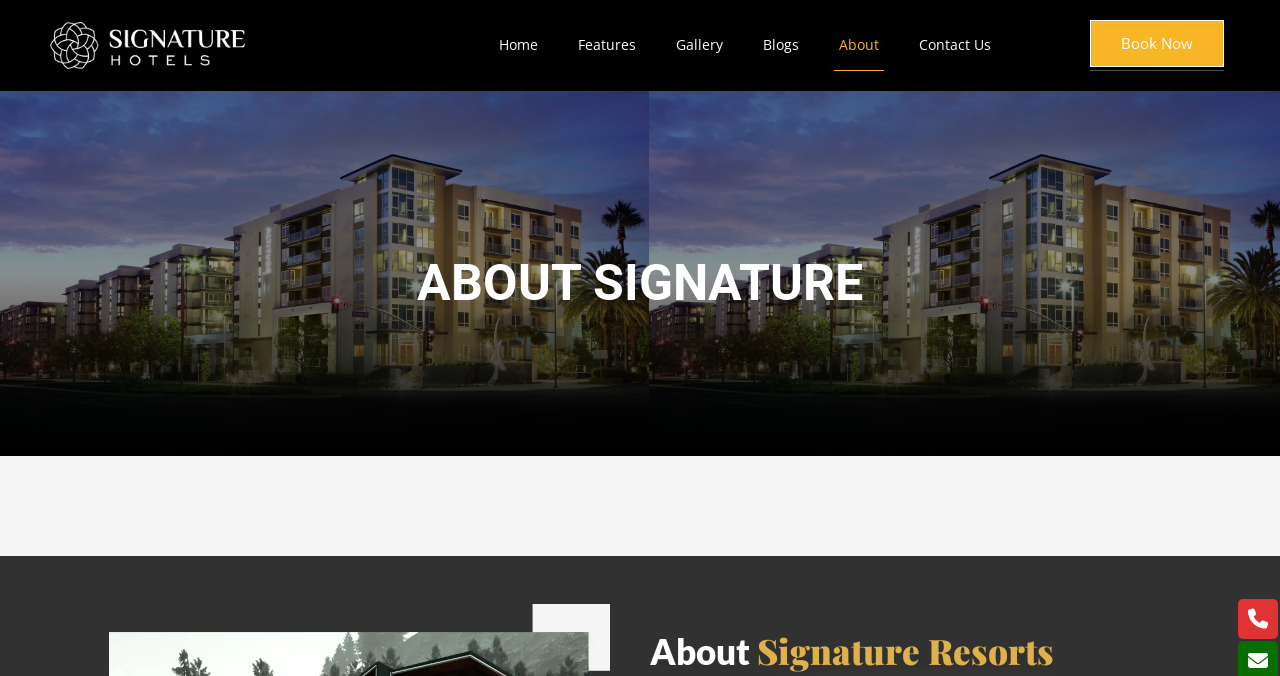Find the bounding box coordinates for the area you need to click to carry out the instruction: "View the About page". The coordinates should be four float numbers between 0 and 1, indicated as [left, top, right, bottom].

[0.651, 0.03, 0.69, 0.104]